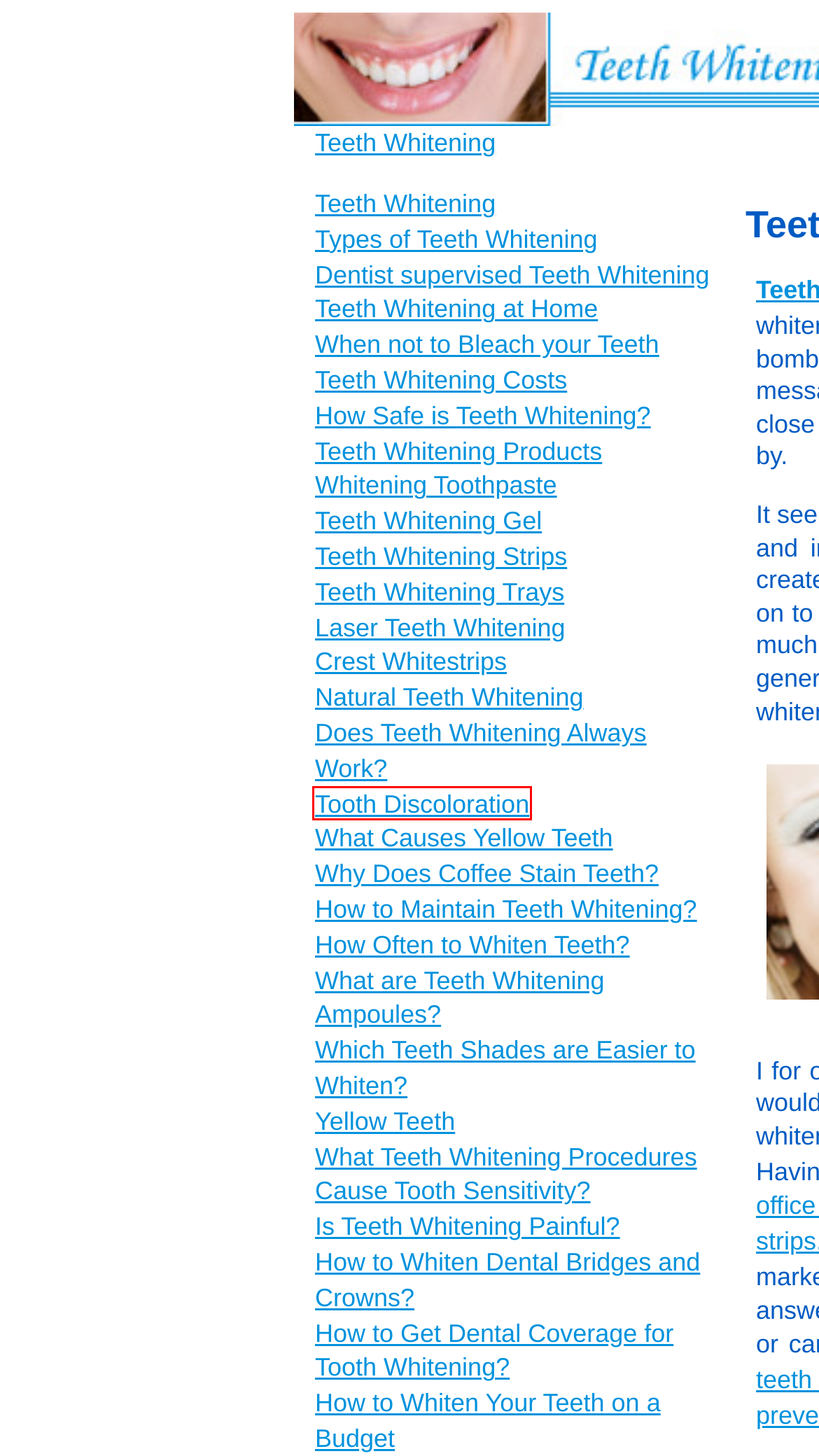You are looking at a webpage screenshot with a red bounding box around an element. Pick the description that best matches the new webpage after interacting with the element in the red bounding box. The possible descriptions are:
A. Does Teeth Whitening Always Work?
B. How Often to Whiten Teeth?
C. Teeth Whitening at Home
D. Which Teeth Shades are Easier to Whiten?
E. When not to Bleach Your Teeth?
F. Teeth Whitening Gel
G. Tooth Discoloration
H. What are Teeth Whitening Ampoules?

G